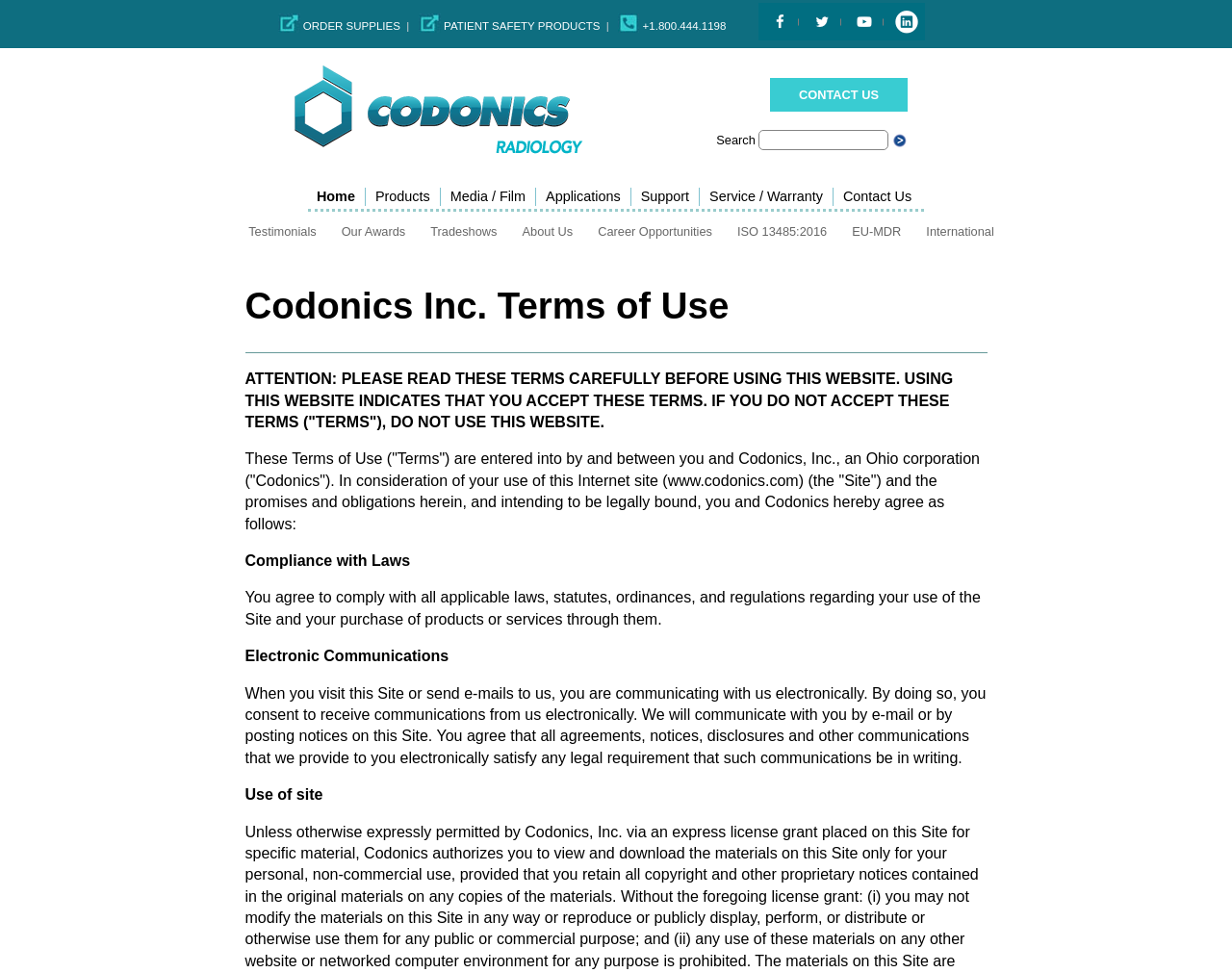What are the main categories on the webpage?
Utilize the information in the image to give a detailed answer to the question.

I found the main categories by looking at the middle section of the webpage, where I saw a table with multiple cells containing links to different categories, including Home, Products, Media/Film, Applications, Support, Service/Warranty, and Contact Us.